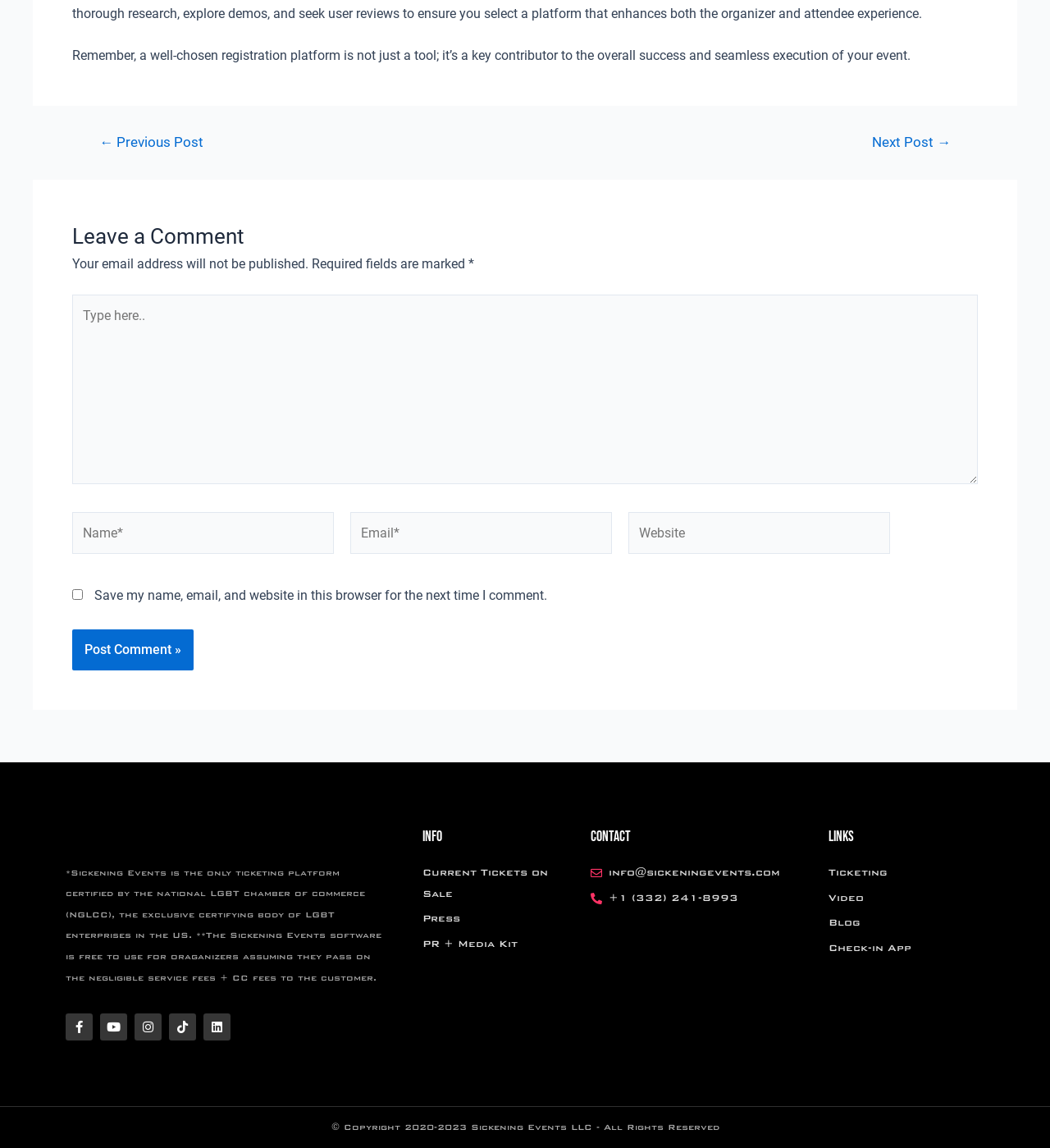Identify the bounding box coordinates of the area that should be clicked in order to complete the given instruction: "Leave a comment". The bounding box coordinates should be four float numbers between 0 and 1, i.e., [left, top, right, bottom].

[0.069, 0.19, 0.931, 0.221]